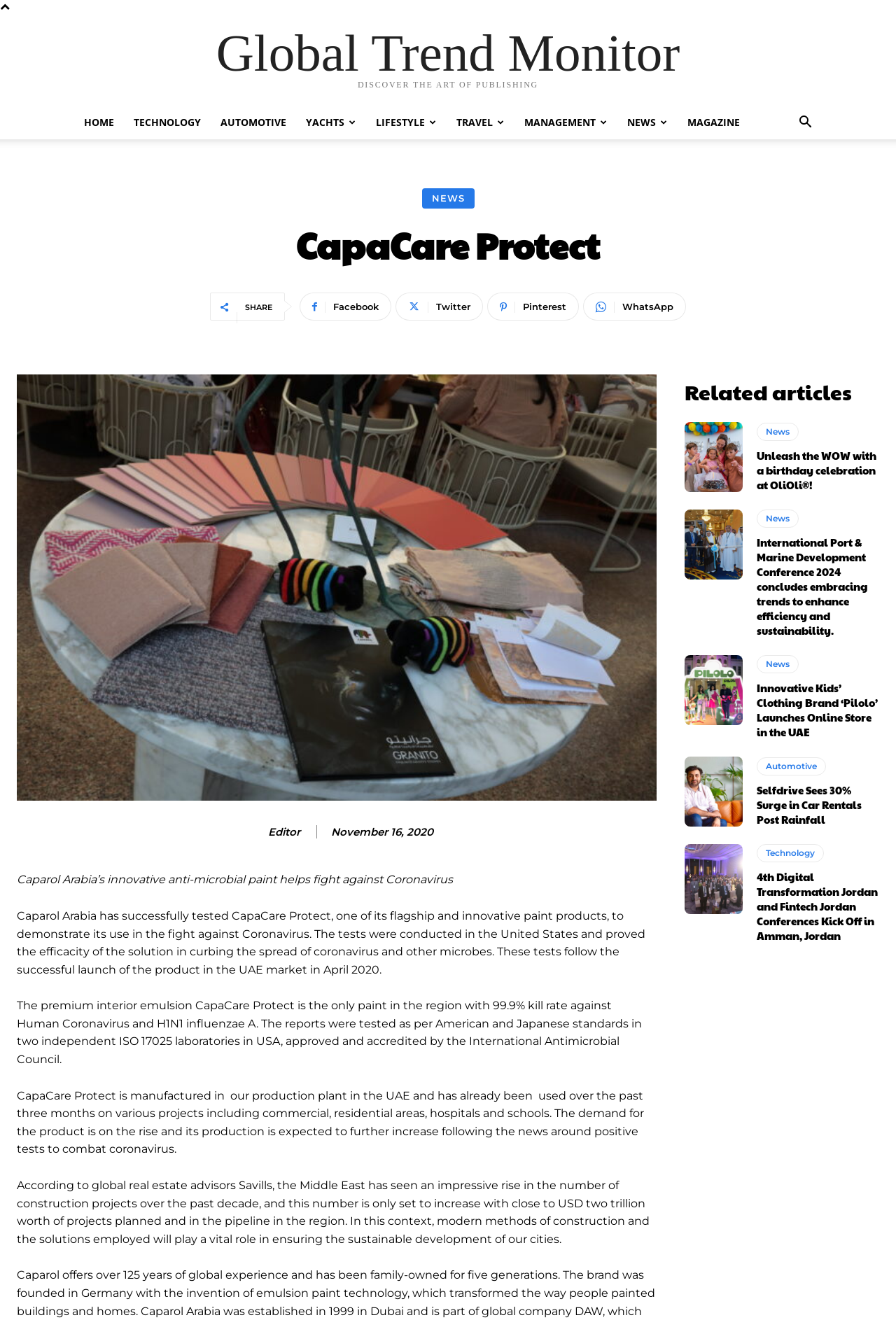How many related articles are there?
Please look at the screenshot and answer using one word or phrase.

4